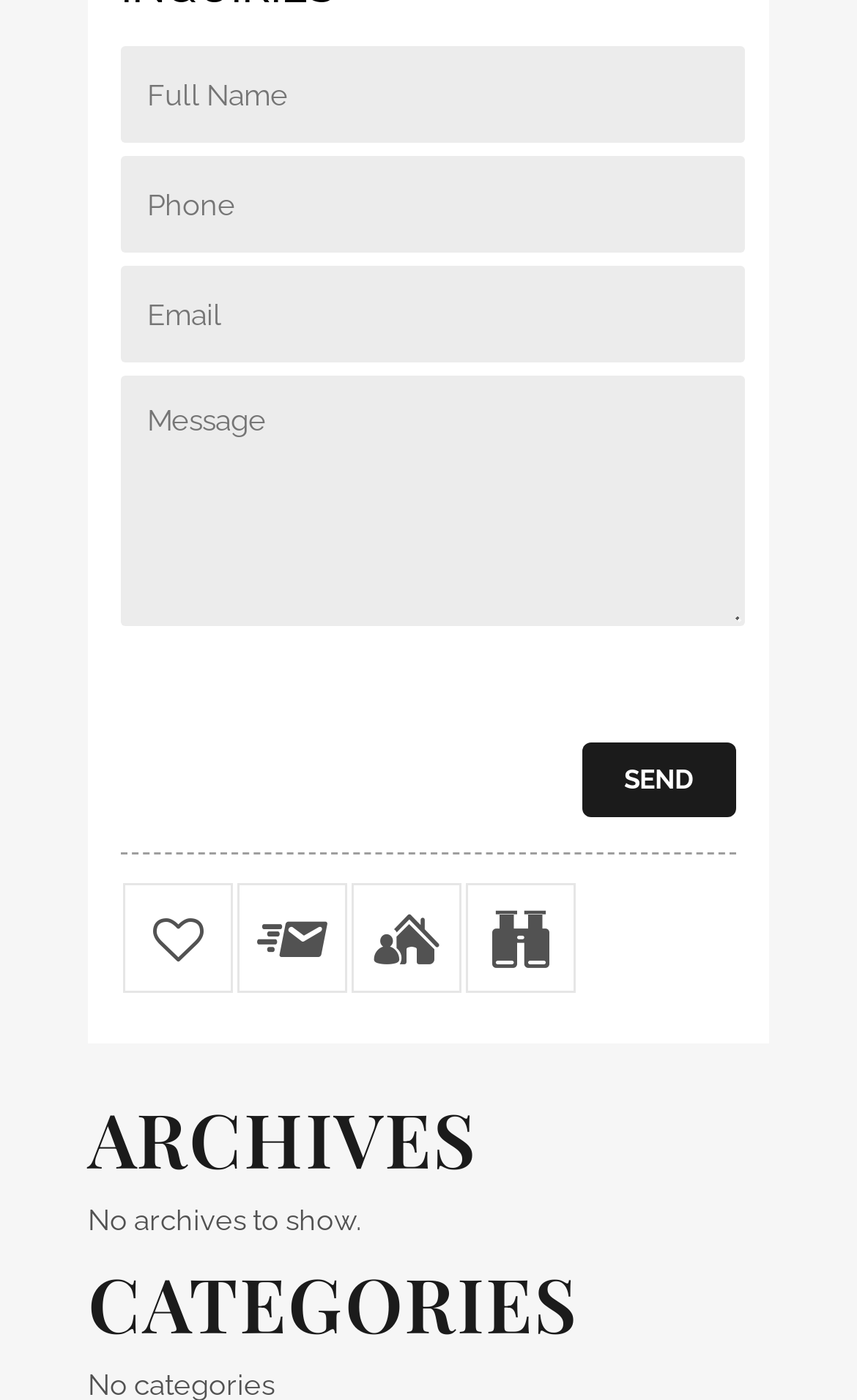Identify the bounding box coordinates for the region of the element that should be clicked to carry out the instruction: "Click send". The bounding box coordinates should be four float numbers between 0 and 1, i.e., [left, top, right, bottom].

[0.679, 0.53, 0.859, 0.584]